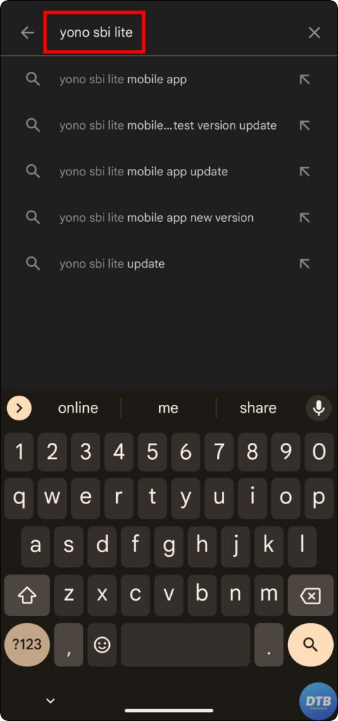What is the user actively doing?
Look at the image and construct a detailed response to the question.

The user is actively engaged in searching for the application, as evidenced by the virtual keyboard displayed at the bottom of the screen, which suggests that the user is typing in the search bar.